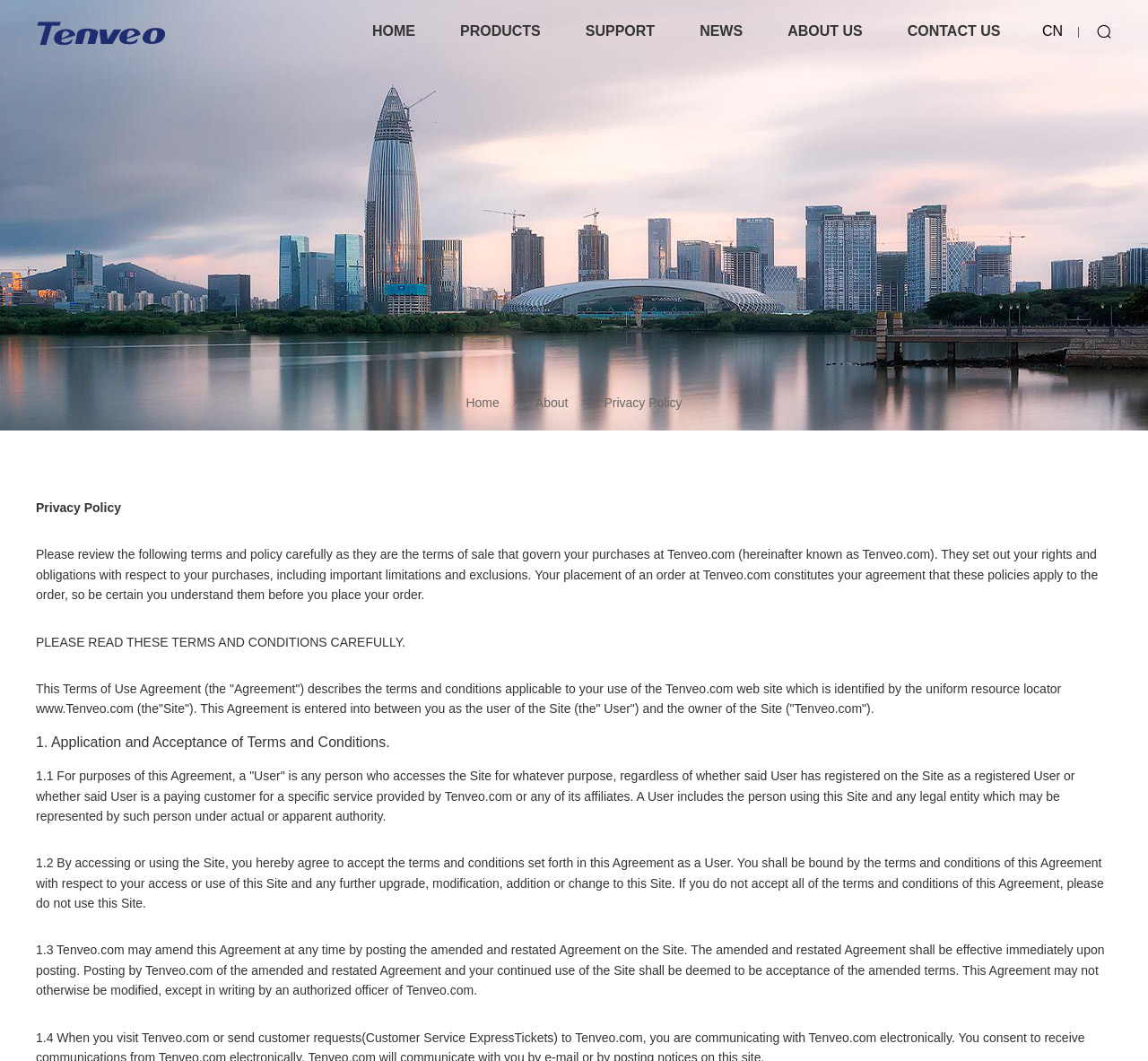What is the website's name?
Please ensure your answer to the question is detailed and covers all necessary aspects.

The website's name is mentioned multiple times throughout the webpage, including in the text 'Please review the following terms and policy carefully as they are the terms of sale that govern your purchases at Tenveo.com'.